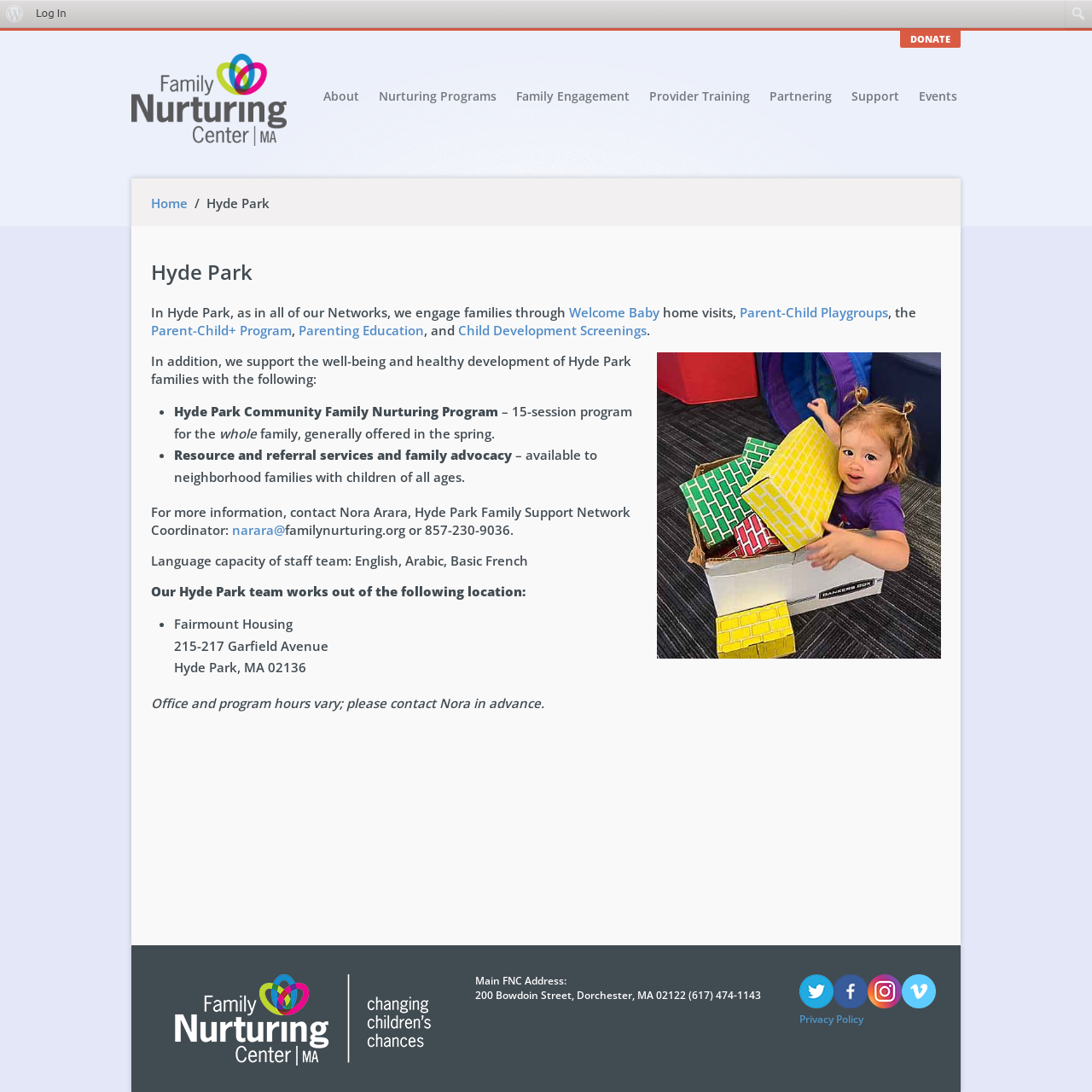Use the information in the screenshot to answer the question comprehensively: What is the name of the program for the whole family?

This question can be answered by looking at the list of services provided by the Hyde Park team. In the list, there is a 15-session program for the whole family, which is the Hyde Park Community Family Nurturing Program.